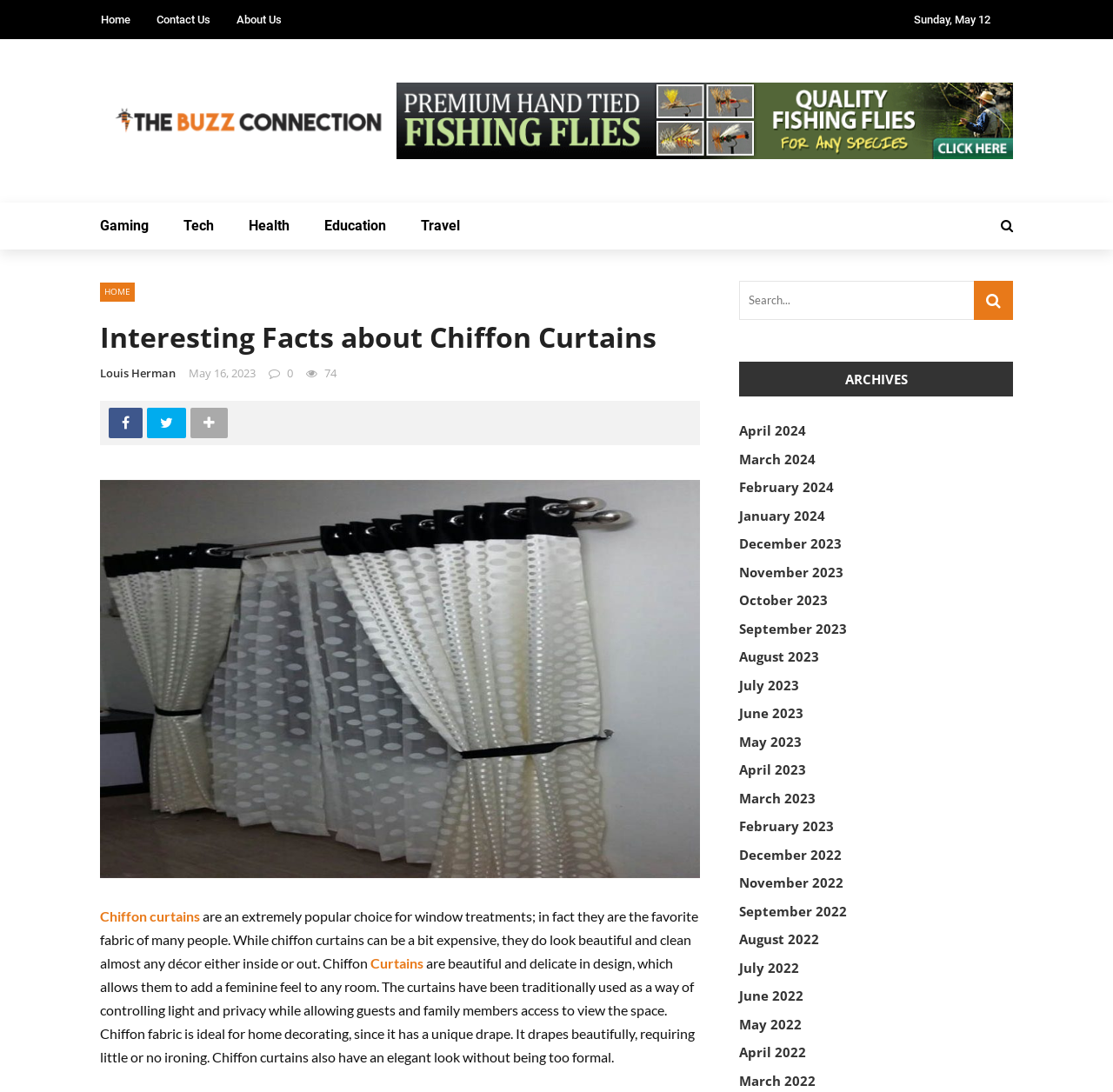Identify the bounding box coordinates necessary to click and complete the given instruction: "Visit the Facebook page".

[0.098, 0.374, 0.132, 0.401]